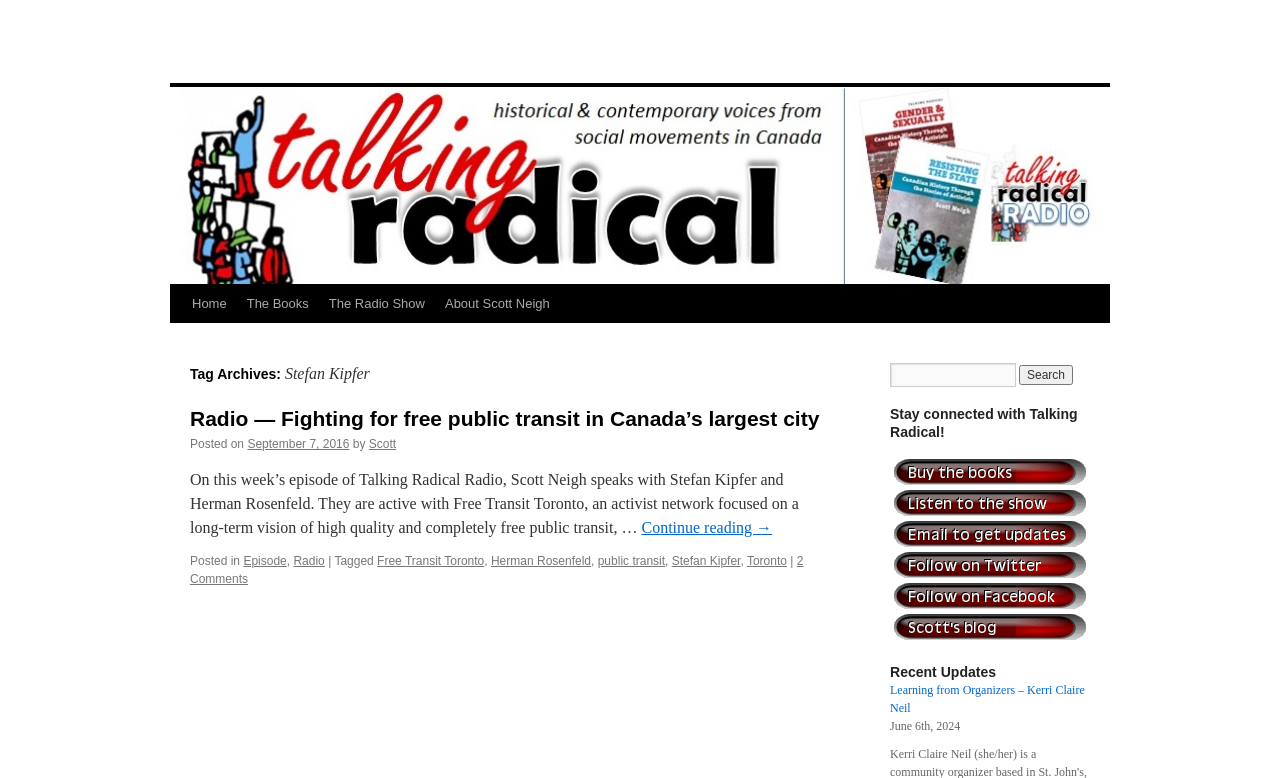Locate the bounding box coordinates of the clickable region to complete the following instruction: "Read the post about Fighting for free public transit in Canada’s largest city."

[0.148, 0.521, 0.64, 0.553]